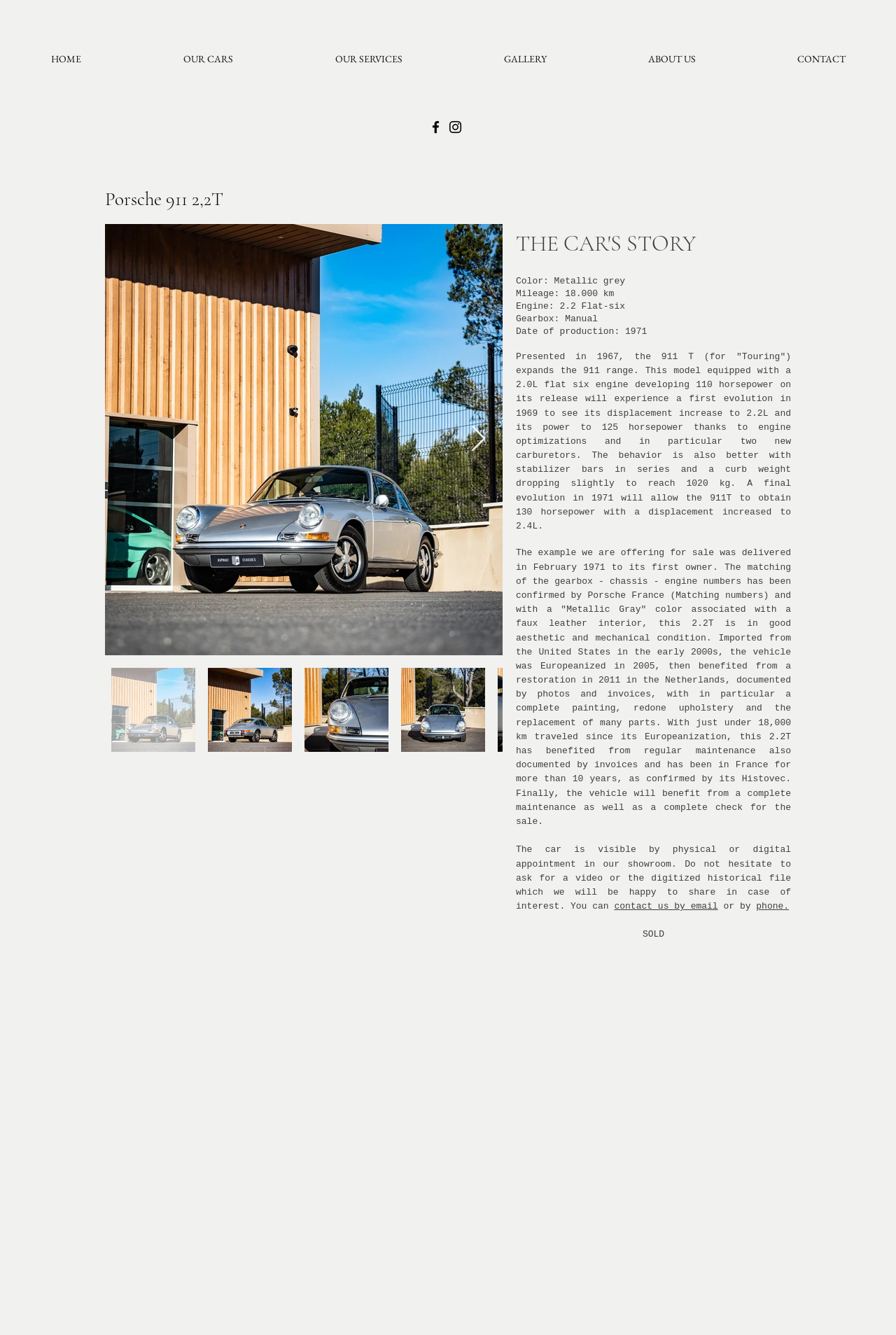Write a detailed summary of the webpage.

The webpage is about a Porsche 911 2.2T car, with a focus on its features, history, and sale. At the top left corner, there is a small image of a logo, and next to it, a social bar with two links. Below the social bar, there is a navigation menu with six links: HOME, OUR CARS, OUR SERVICES, GALLERY, ABOUT US, and CONTACT.

The main content of the webpage is divided into two sections. On the left side, there is a large image of the car, which takes up most of the vertical space. On the right side, there are several sections of text and buttons. At the top, there is a heading that reads "Porsche 911 2,2T". Below the heading, there is a button with the same text, which also contains an image of the car.

Below the button, there are several lines of text that describe the car's features, including its color, mileage, engine, gearbox, and date of production. Following this, there is a longer paragraph that provides more detailed information about the car's history, including its evolution over the years and its current condition.

Below this paragraph, there is another section of text that describes the car's sale, including its delivery history, restoration, and maintenance. The text also mentions that the car is available for viewing by appointment and that additional information, such as a video and historical file, can be shared upon request.

At the bottom of the page, there is a final section of text that reads "SOLD", indicating that the car has been sold.